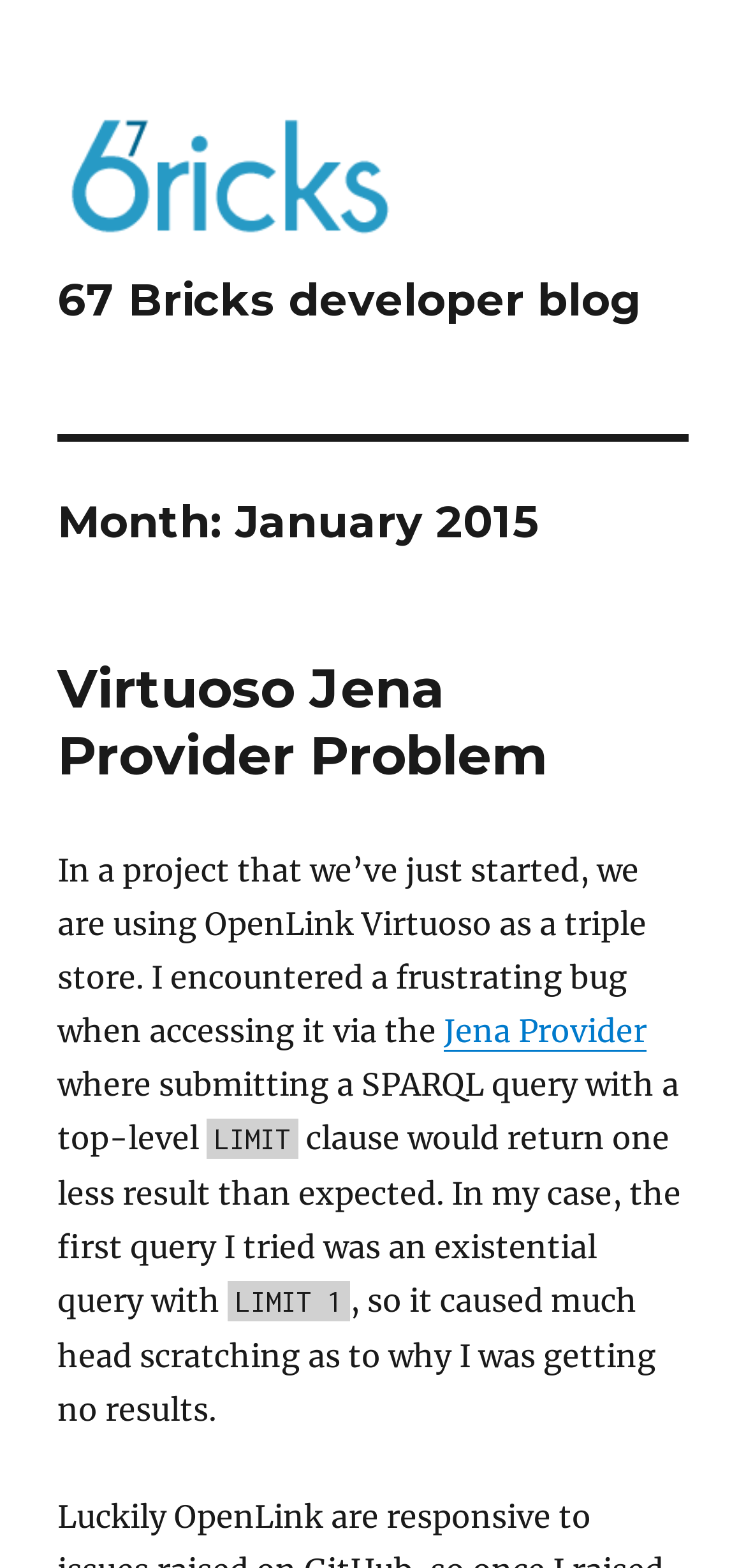Answer the following inquiry with a single word or phrase:
What is the month of the blog post?

January 2015